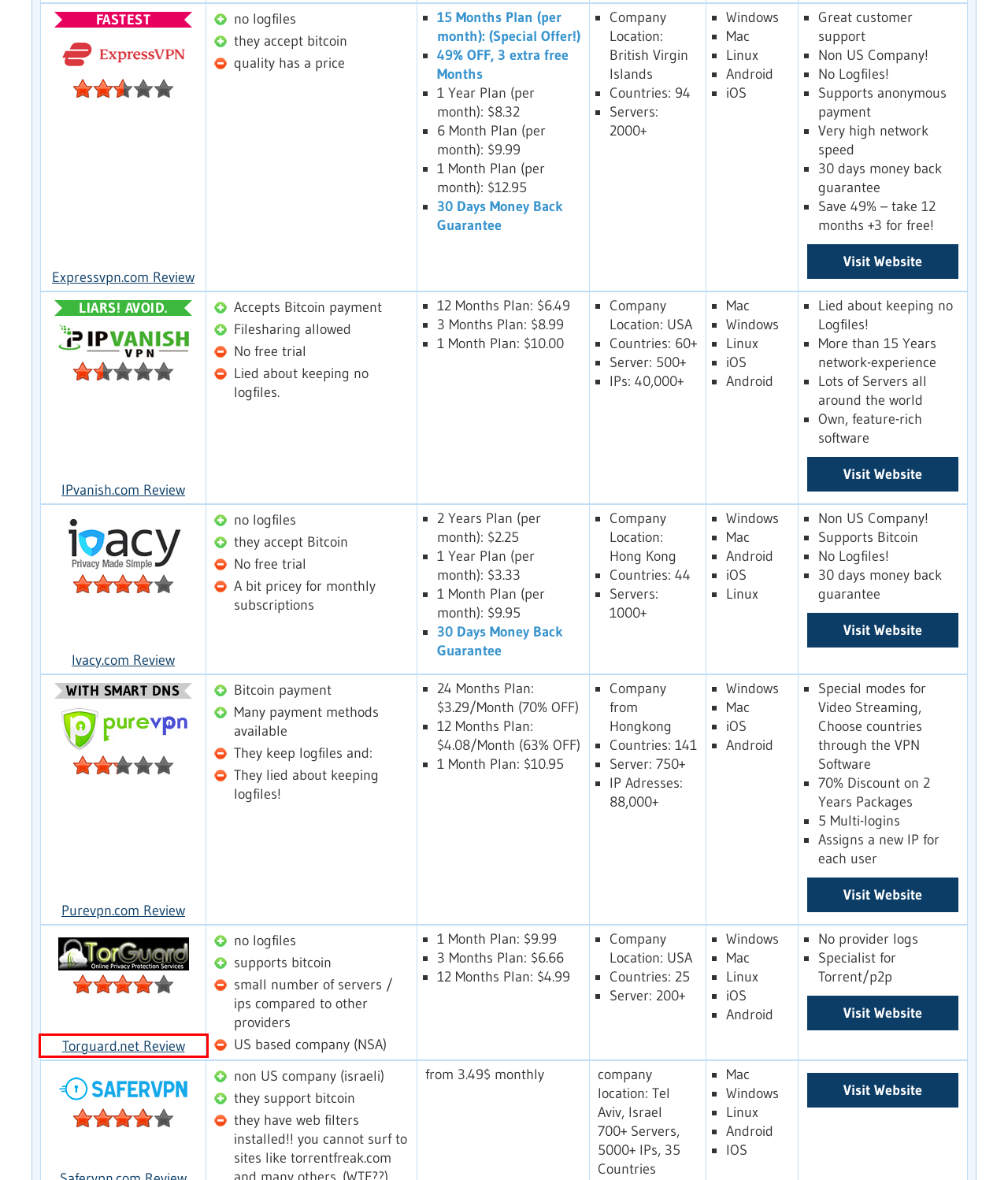You are looking at a screenshot of a webpage with a red bounding box around an element. Determine the best matching webpage description for the new webpage resulting from clicking the element in the red bounding box. Here are the descriptions:
A. About us - VPN Comparison
B. Want to unblock Netflix titles in your country? We show you how
C. Best Windows VPN Service
D. IPVanish VPN Review – Scam or not?
E. Ivacy VPN Review – Scam or not?
F. Torguard VPN Review – Scam or not?
G. Pure VPN Review – Scam or not?
H. - VPN Comparison

F